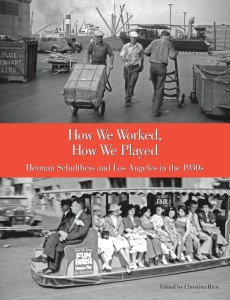Elaborate on the elements present in the image.

This image features the cover of a publication titled "How We Worked, How We Played: Herman Schultheis and Los Angeles in the 1930s." The book, edited by Christina Rice, explores the historical context of labor and leisure in Los Angeles during the 1930s, highlighting the significant contributions of Herman Schultheis, a prominent photographer of that era. The visual design showcases a contrasting layout, with a striking red band at the bottom where the title and subtitle are prominently displayed, alongside historical photographs that evoke a sense of nostalgia for the social and cultural dynamics of the time. The imagery likely reflects both the working conditions and recreational activities of the period, providing a rich perspective on life in Los Angeles during the Great Depression.